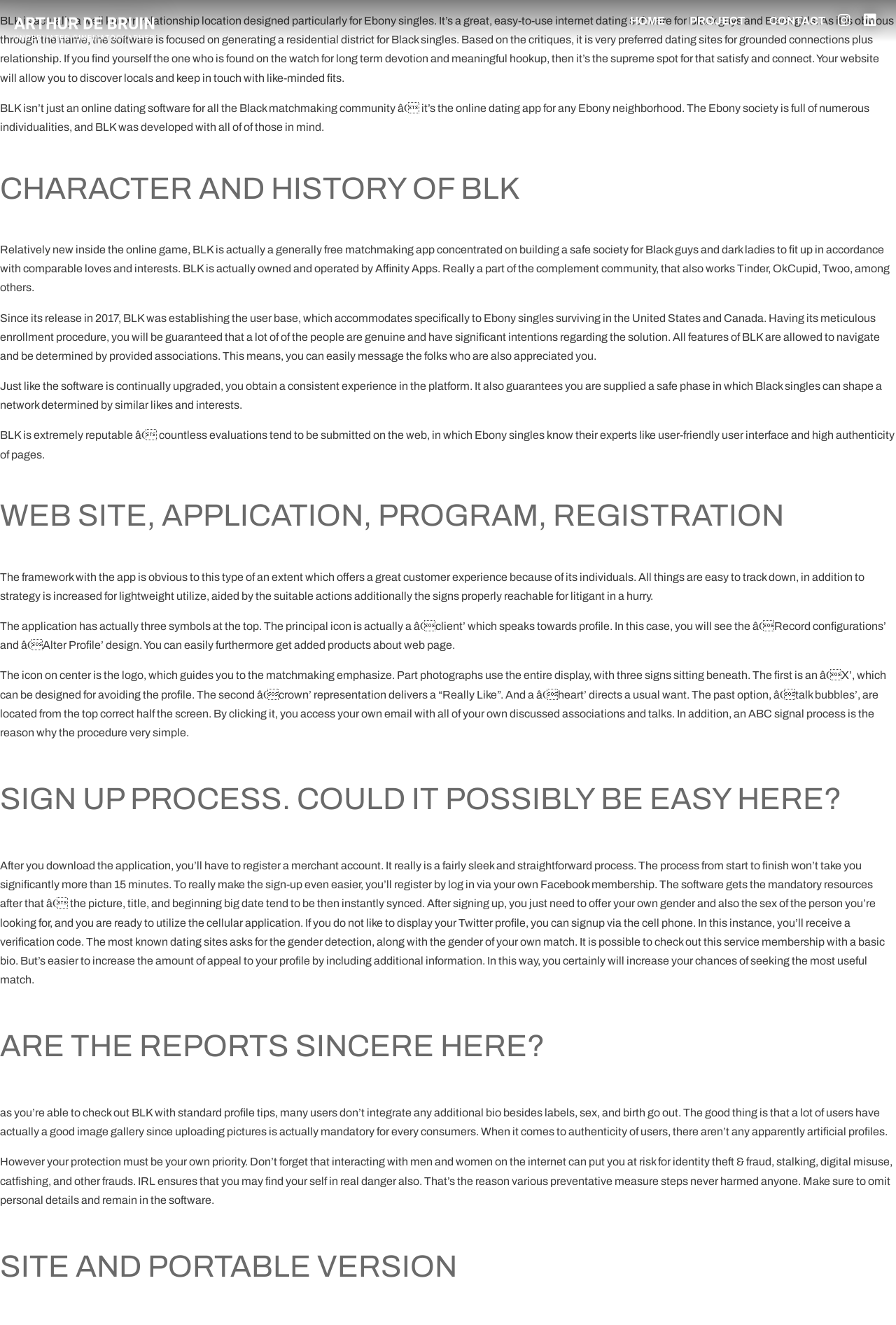Answer the following in one word or a short phrase: 
How long does the sign-up process take?

15 minutes